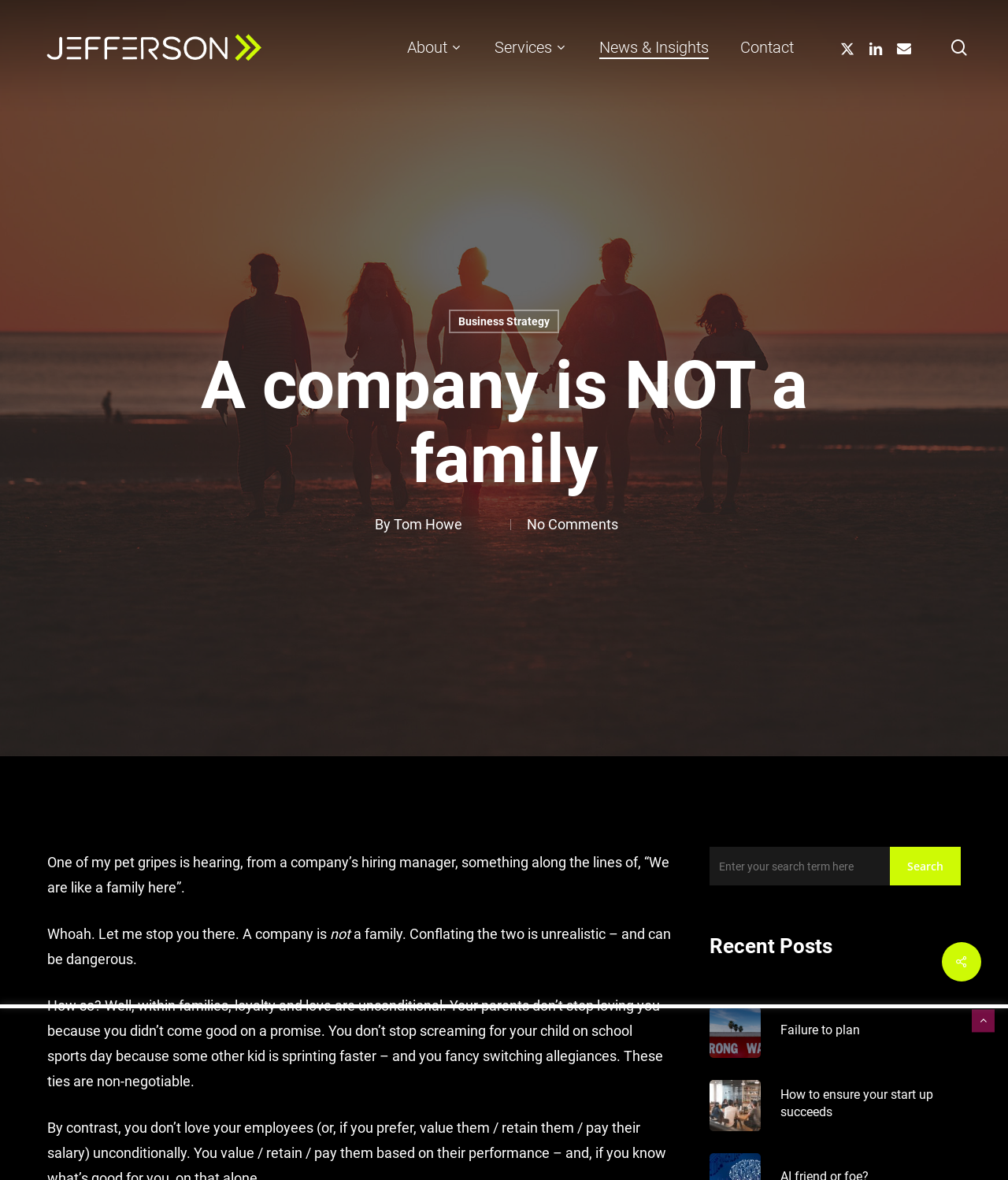Identify the bounding box of the UI component described as: "search".

[0.942, 0.033, 0.961, 0.047]